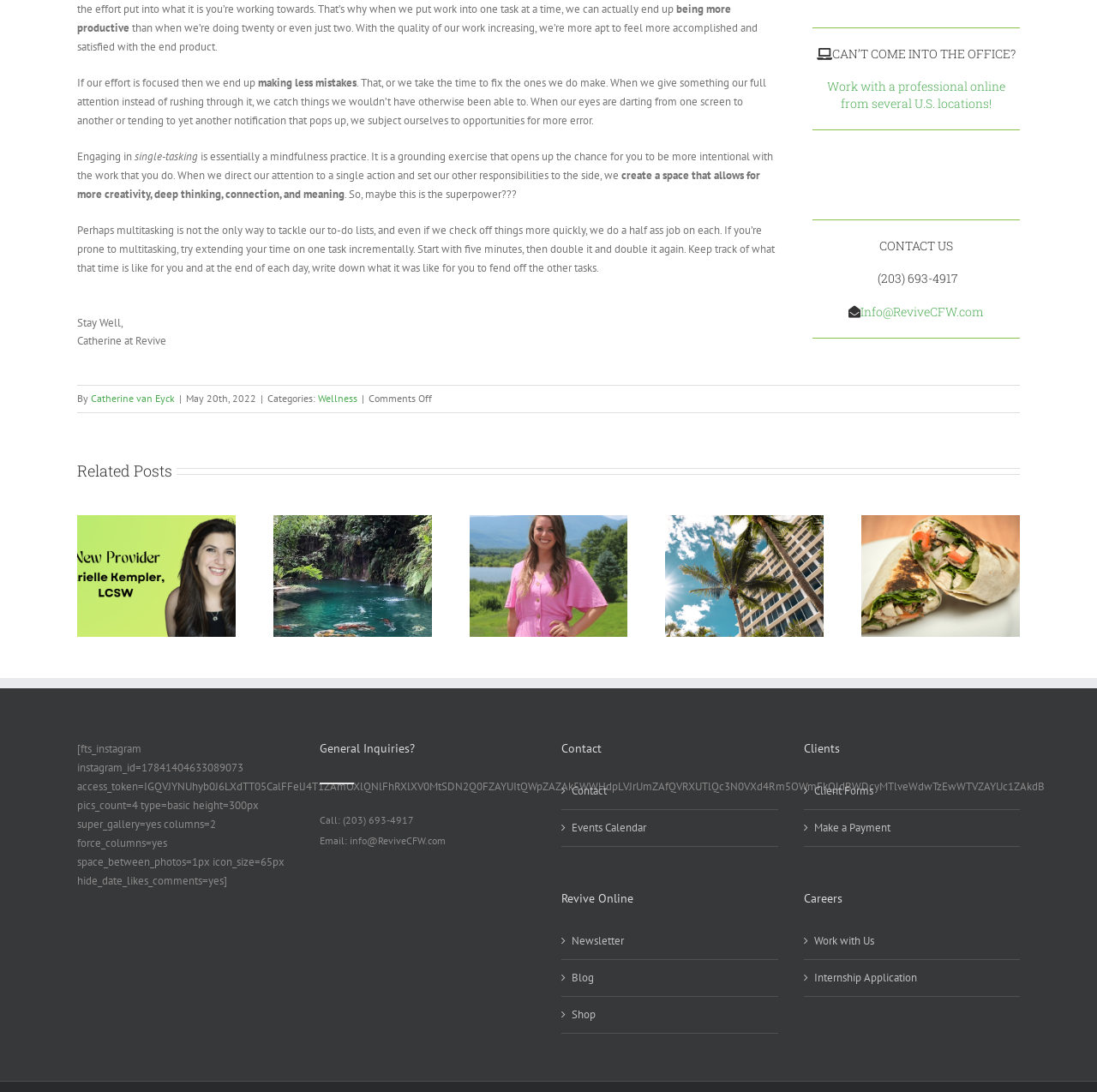Identify the bounding box coordinates of the section to be clicked to complete the task described by the following instruction: "Click on 'Work with a professional online from several U.S. locations!'". The coordinates should be four float numbers between 0 and 1, formatted as [left, top, right, bottom].

[0.754, 0.072, 0.916, 0.102]